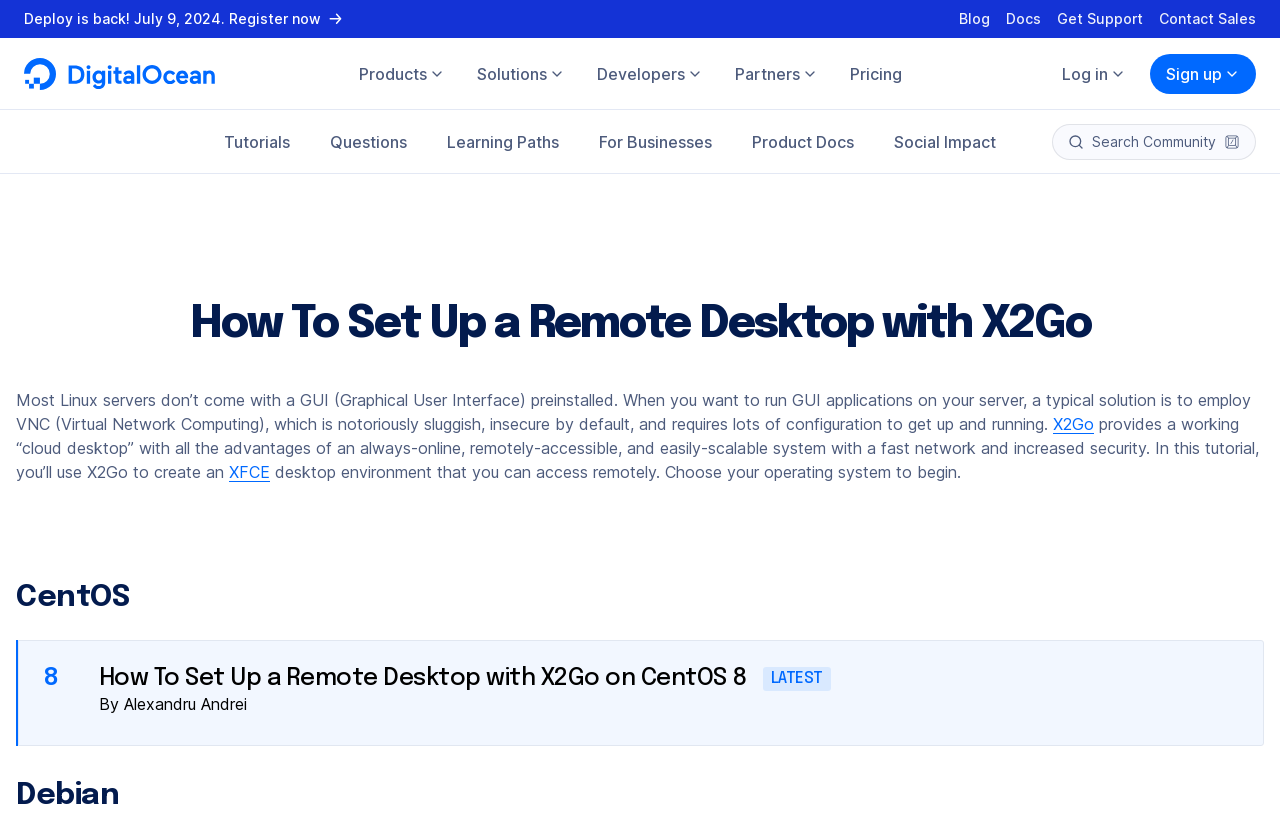Find the bounding box coordinates of the element to click in order to complete the given instruction: "Click on the 'Products' button."

[0.268, 0.065, 0.36, 0.113]